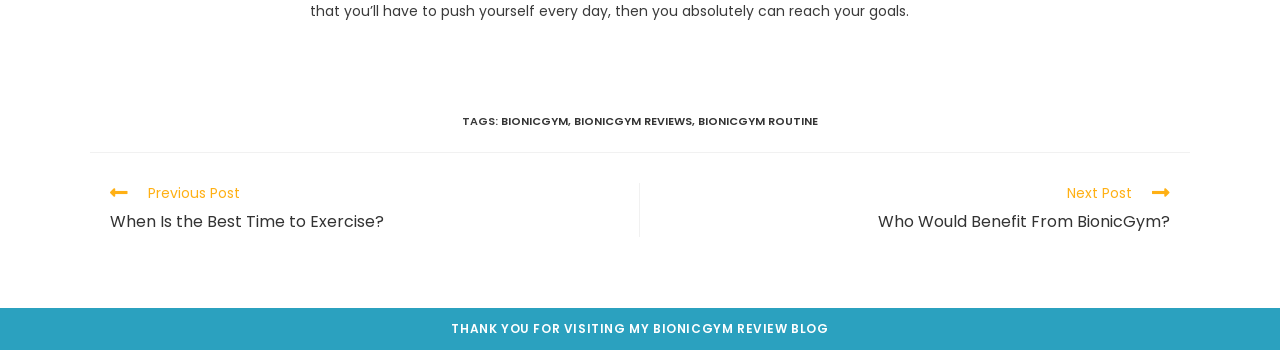What is the topic of the previous post?
Examine the image and provide an in-depth answer to the question.

The topic of the previous post can be found in the link ' Previous Post When Is the Best Time to Exercise?' which suggests that the previous post is about the best time to exercise.